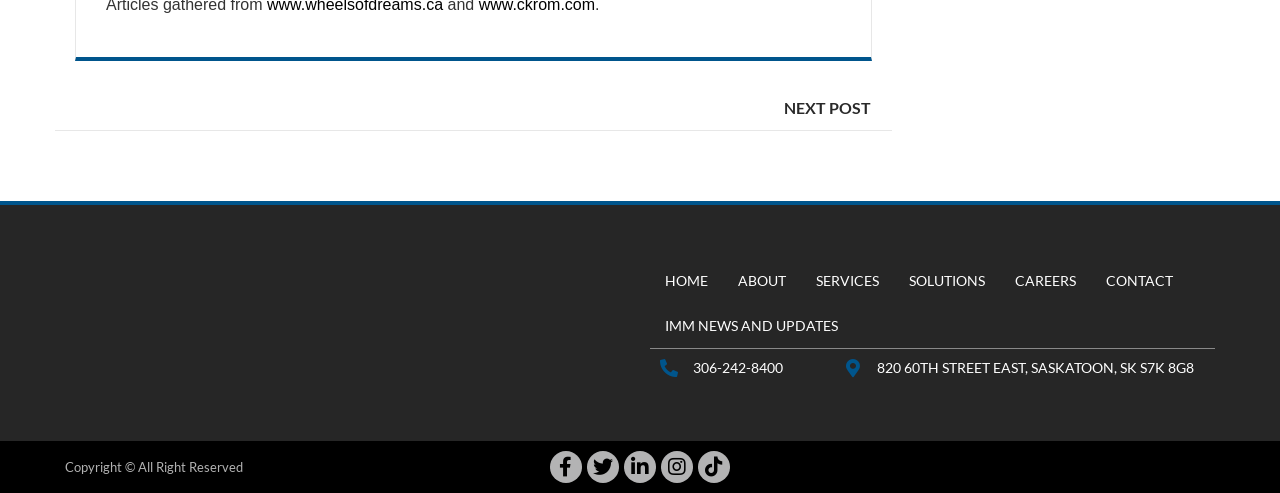Using the information in the image, give a comprehensive answer to the question: 
What is the address on the webpage?

I found the address by looking at the StaticText element with the bounding box coordinates [0.685, 0.727, 0.932, 0.762], which contains the text '820 60TH STREET EAST, SASKATOON, SK S7K 8G8'.